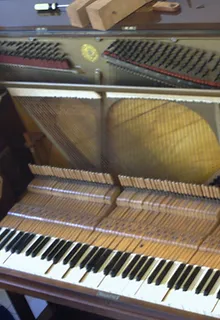What is the purpose of the action in the piano?
Using the screenshot, give a one-word or short phrase answer.

Hammers strike strings